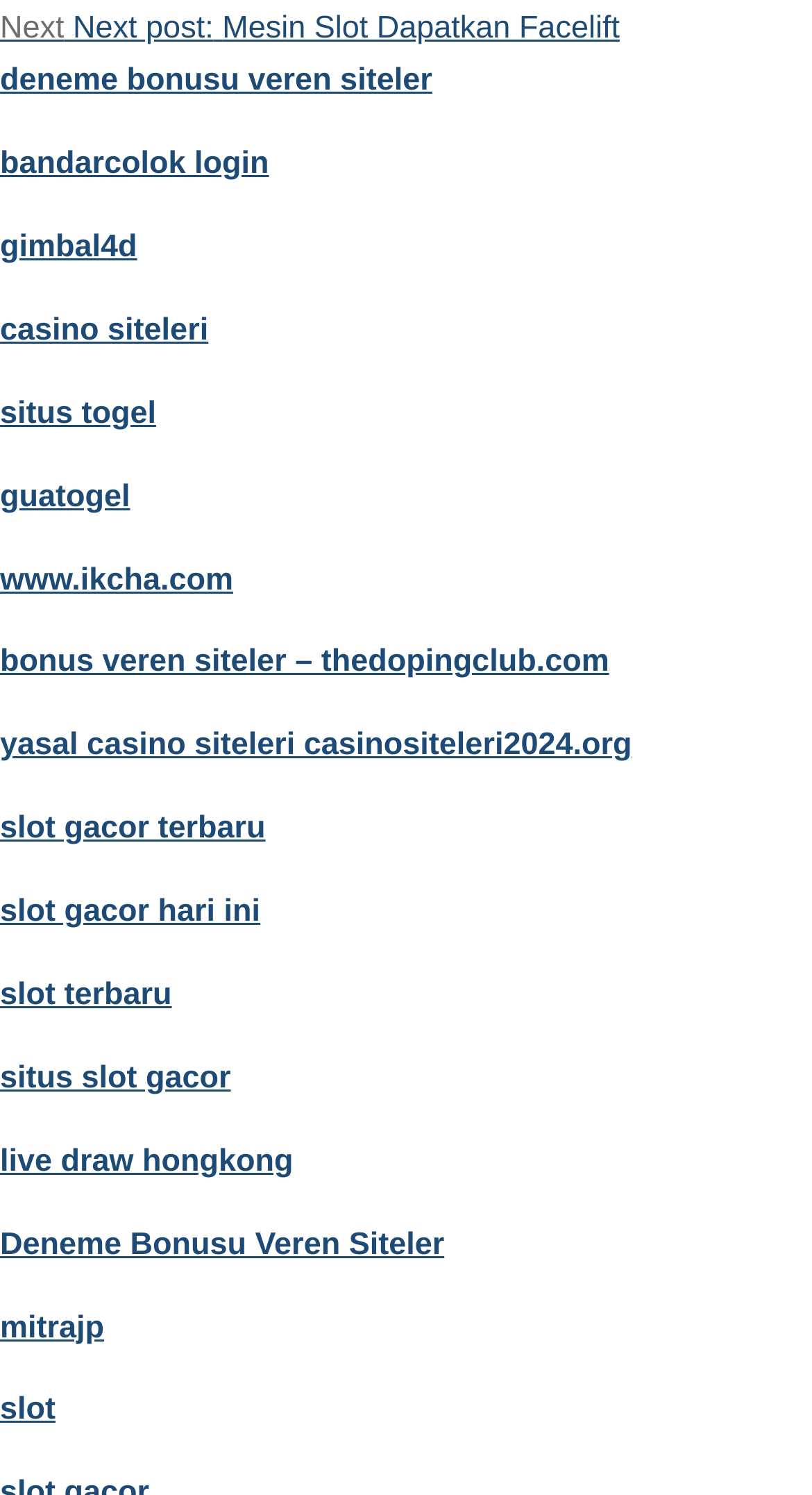Locate the bounding box coordinates of the area to click to fulfill this instruction: "visit deneme bonusu veren siteler". The bounding box should be presented as four float numbers between 0 and 1, in the order [left, top, right, bottom].

[0.0, 0.042, 0.532, 0.066]